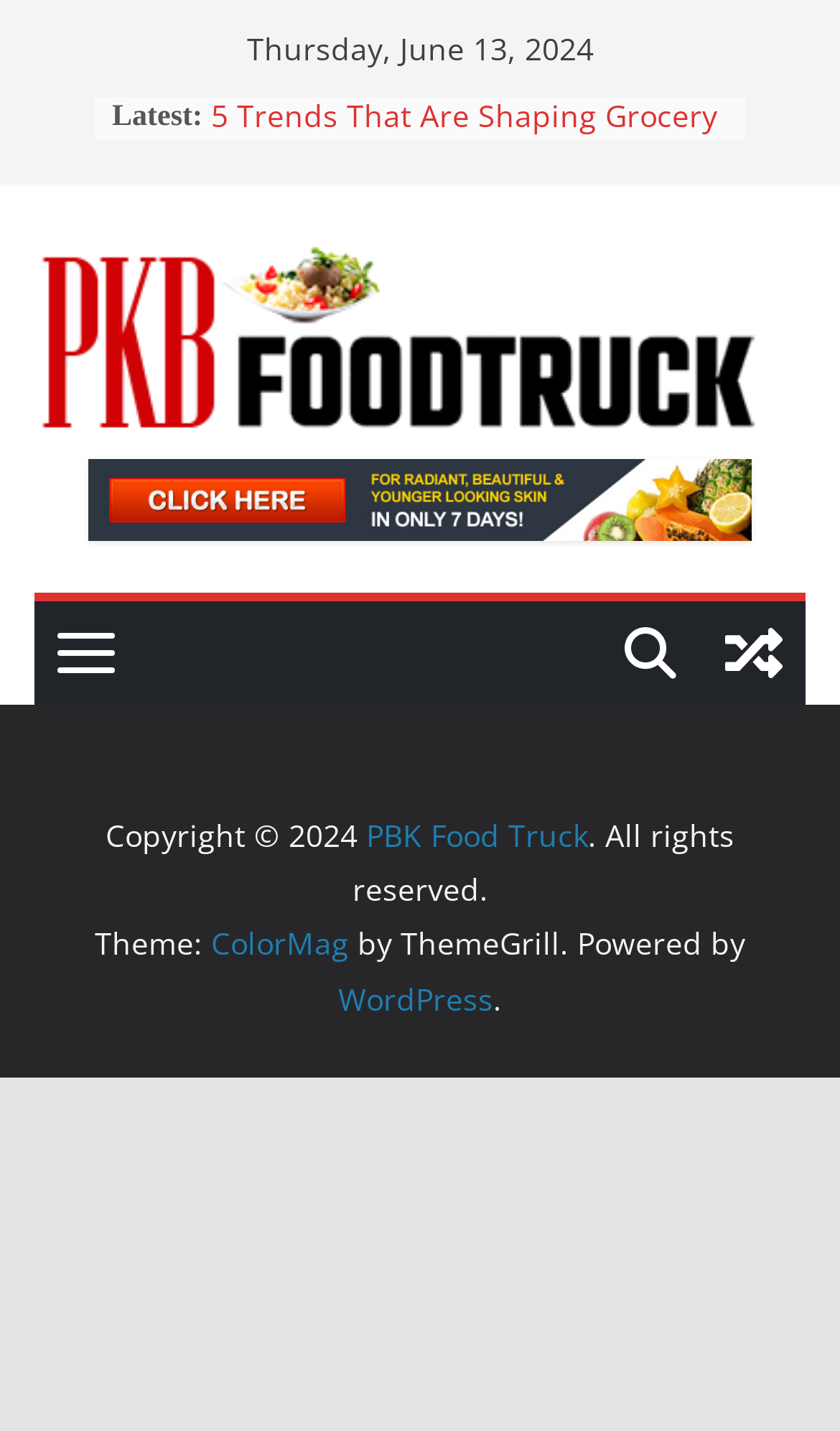Identify the bounding box coordinates of the clickable section necessary to follow the following instruction: "Read 5 Trends That Are Shaping Grocery Retail Market In The UAE". The coordinates should be presented as four float numbers from 0 to 1, i.e., [left, top, right, bottom].

[0.251, 0.068, 0.854, 0.127]